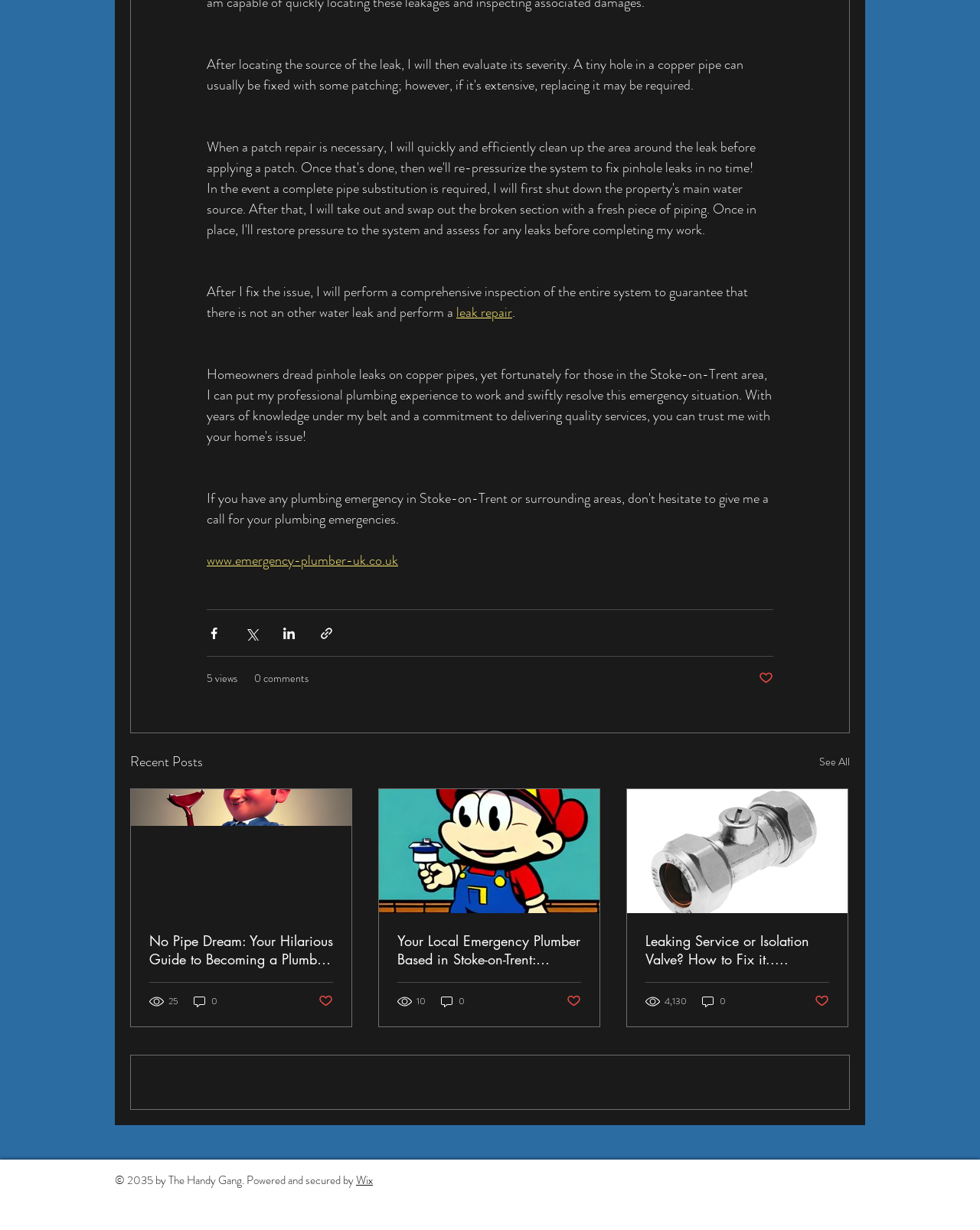Answer the question using only a single word or phrase: 
What is the purpose of the buttons with the text 'Post not marked as liked'?

To like a post